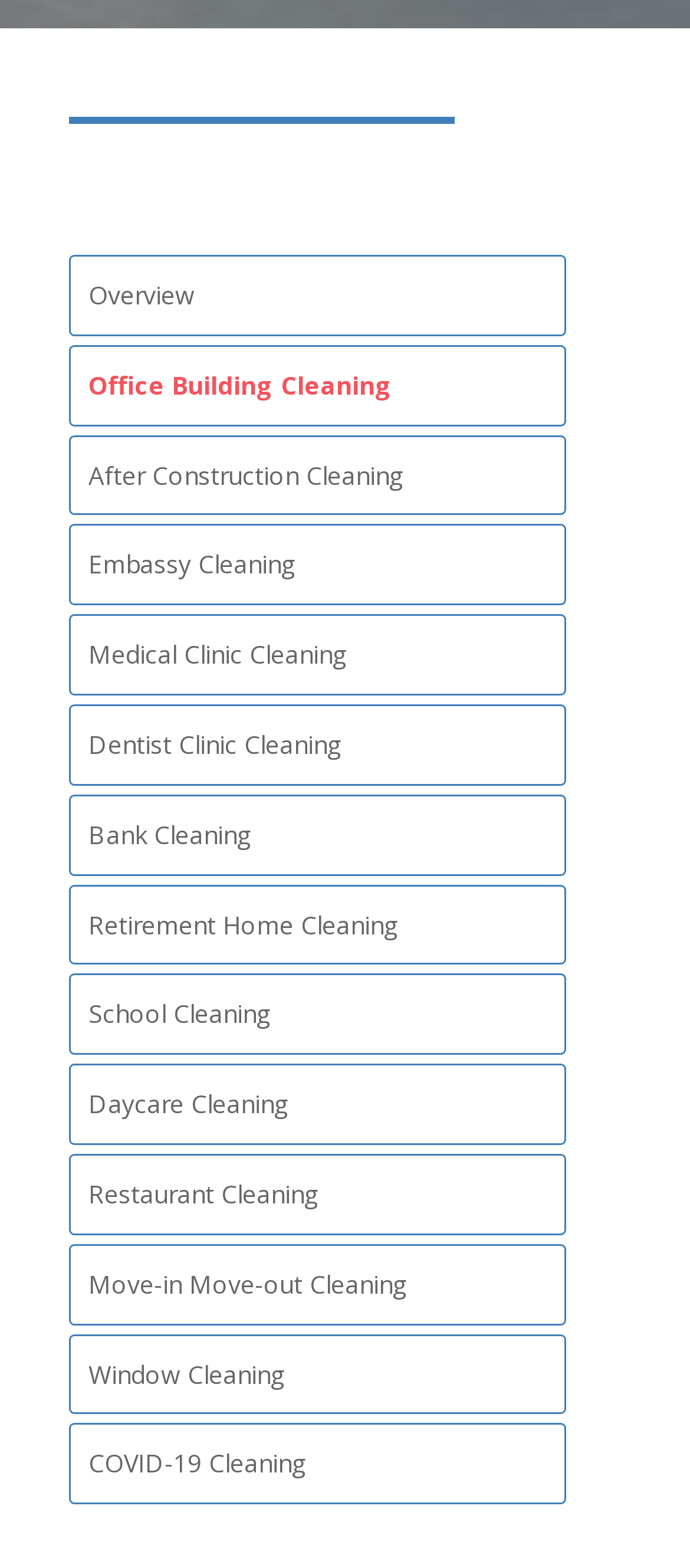Determine the bounding box coordinates for the area that needs to be clicked to fulfill this task: "Learn about After Construction Cleaning". The coordinates must be given as four float numbers between 0 and 1, i.e., [left, top, right, bottom].

[0.128, 0.292, 0.585, 0.313]